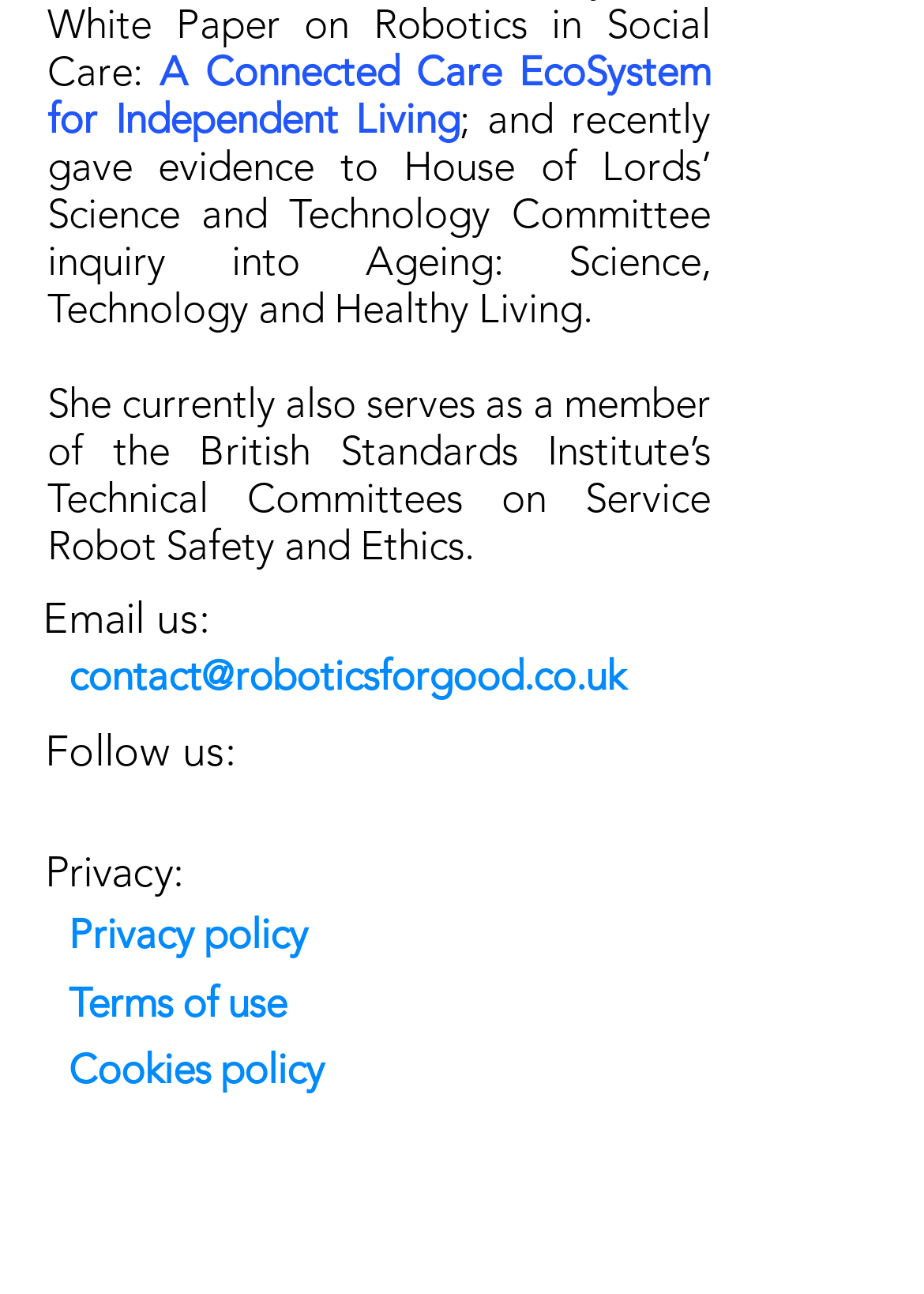Provide a one-word or brief phrase answer to the question:
How many social media platforms are listed?

3